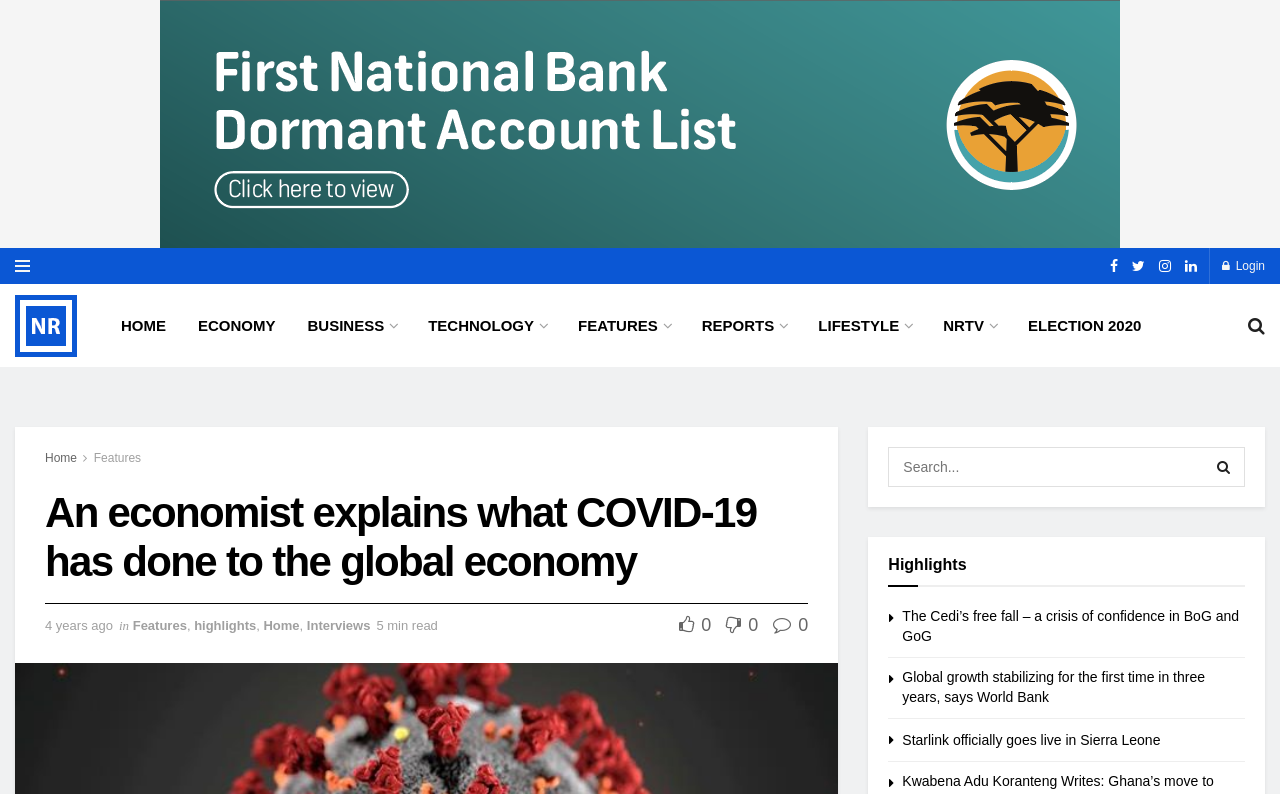Identify the bounding box coordinates of the element that should be clicked to fulfill this task: "Click the login button". The coordinates should be provided as four float numbers between 0 and 1, i.e., [left, top, right, bottom].

[0.955, 0.312, 0.988, 0.358]